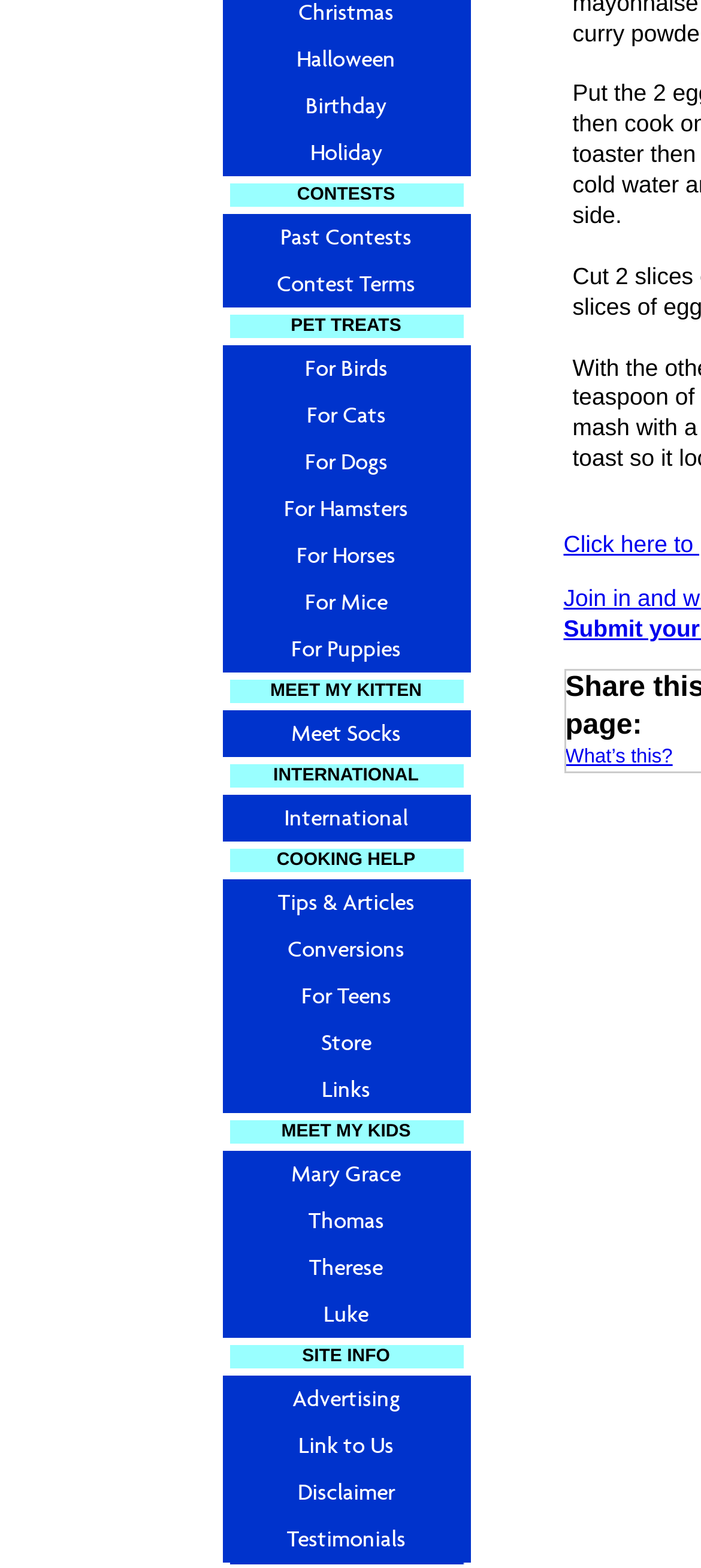How many contests are mentioned on the webpage?
Look at the webpage screenshot and answer the question with a detailed explanation.

By examining the links under the 'CONTESTS' heading, I can see that there are 3 contests mentioned, namely Past Contests, Contest Terms, and an unnamed contest (implied by the 'What’s this?' link).